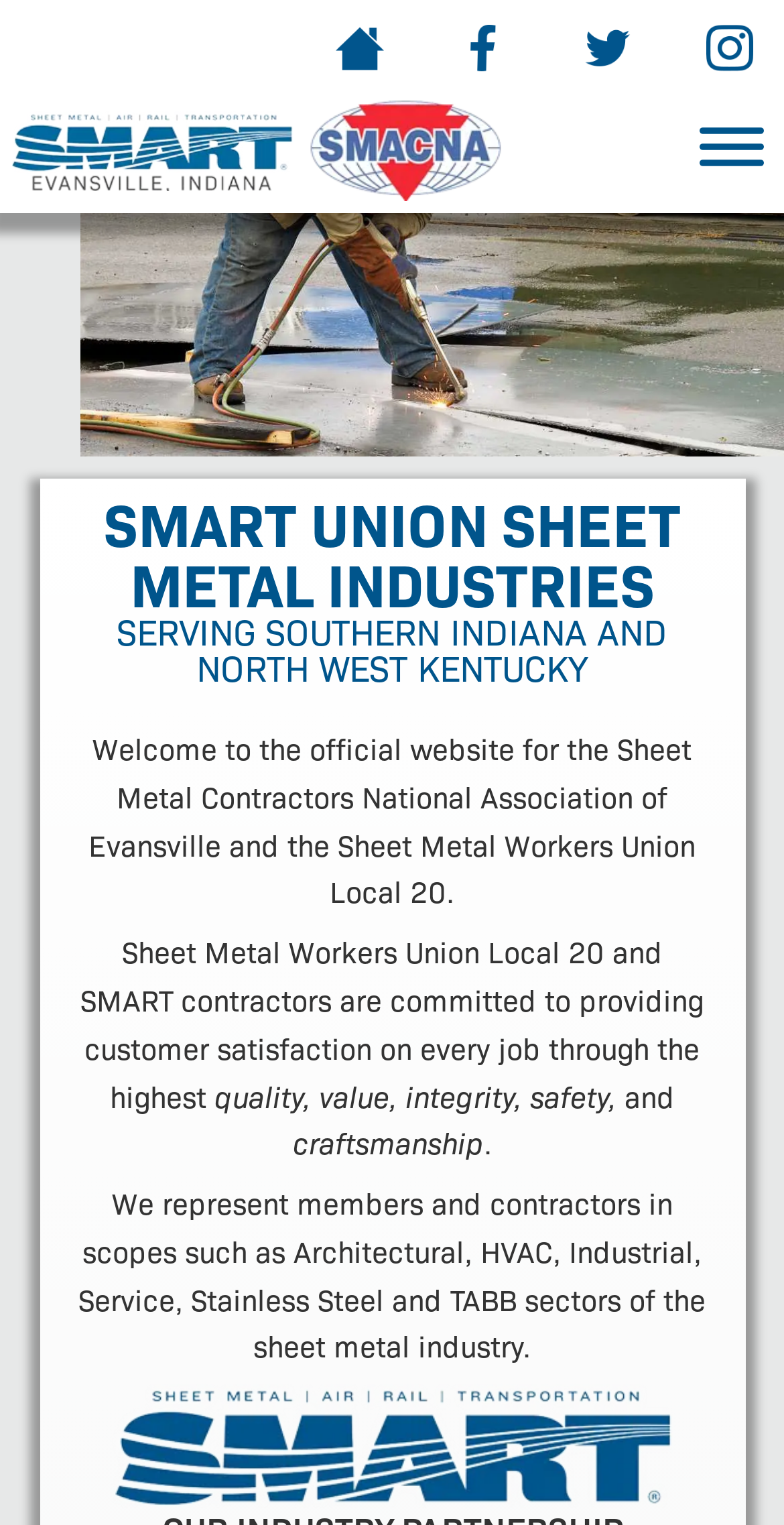What is the name of the union?
Using the image, provide a concise answer in one word or a short phrase.

SMART Union